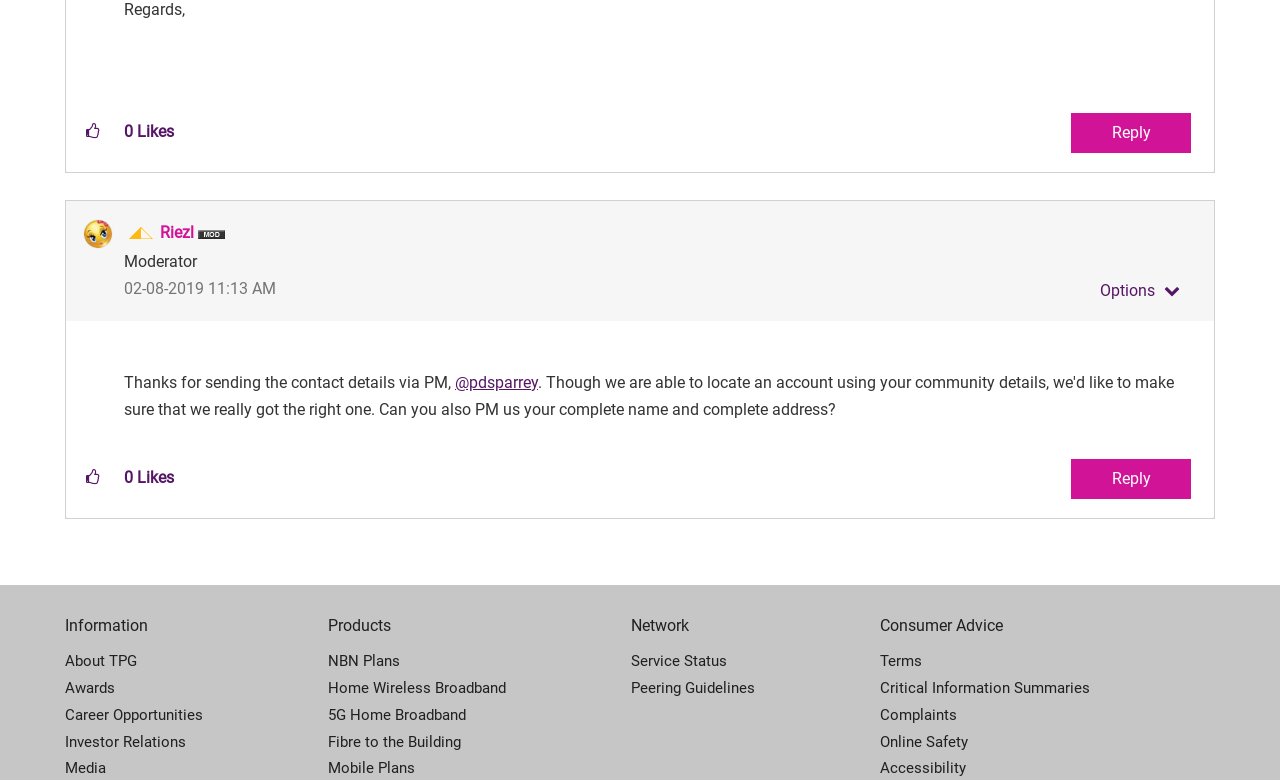Identify the bounding box coordinates of the part that should be clicked to carry out this instruction: "Click the button to give kudos to this post".

[0.058, 0.145, 0.088, 0.193]